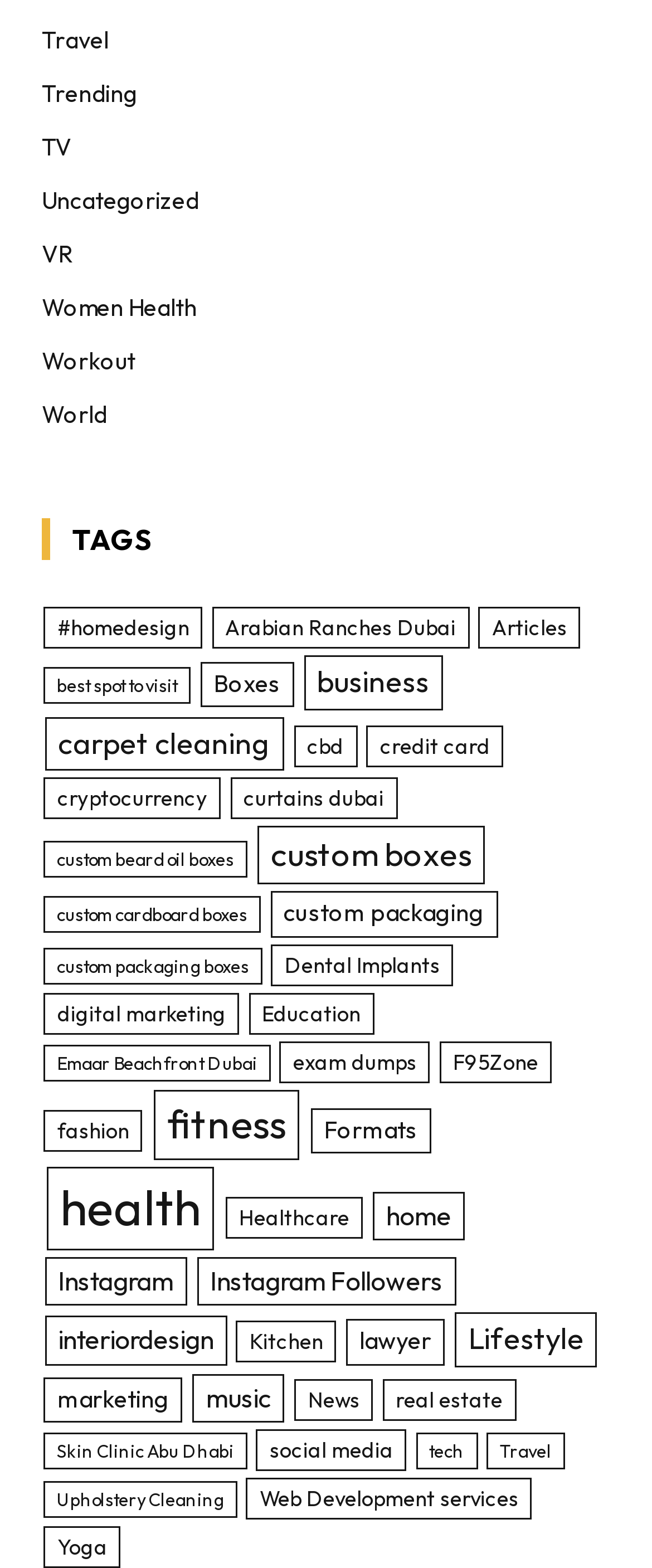Predict the bounding box of the UI element that fits this description: "Web Development services".

[0.378, 0.943, 0.816, 0.969]